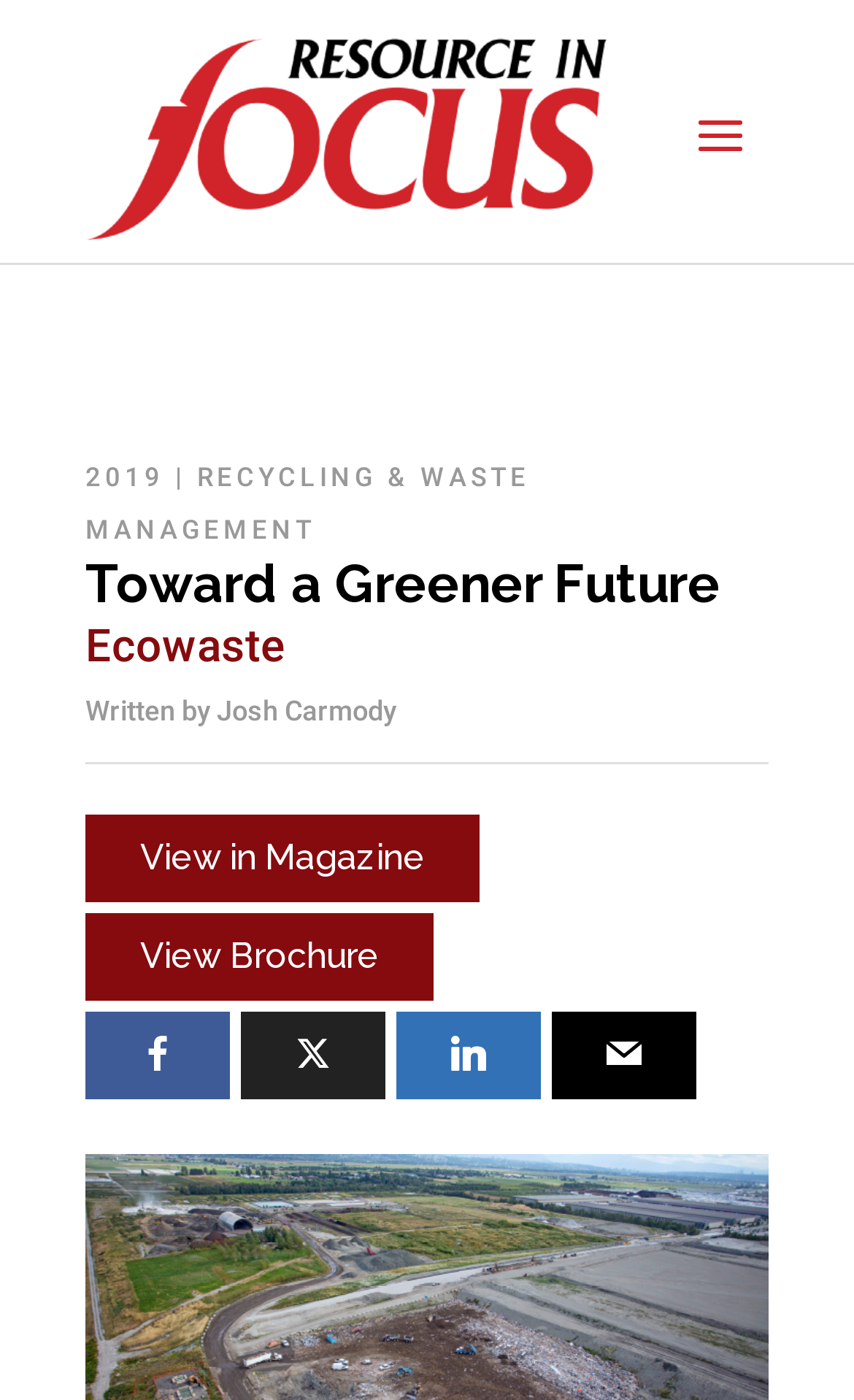Please answer the following question using a single word or phrase: 
How many social media icons are there?

4